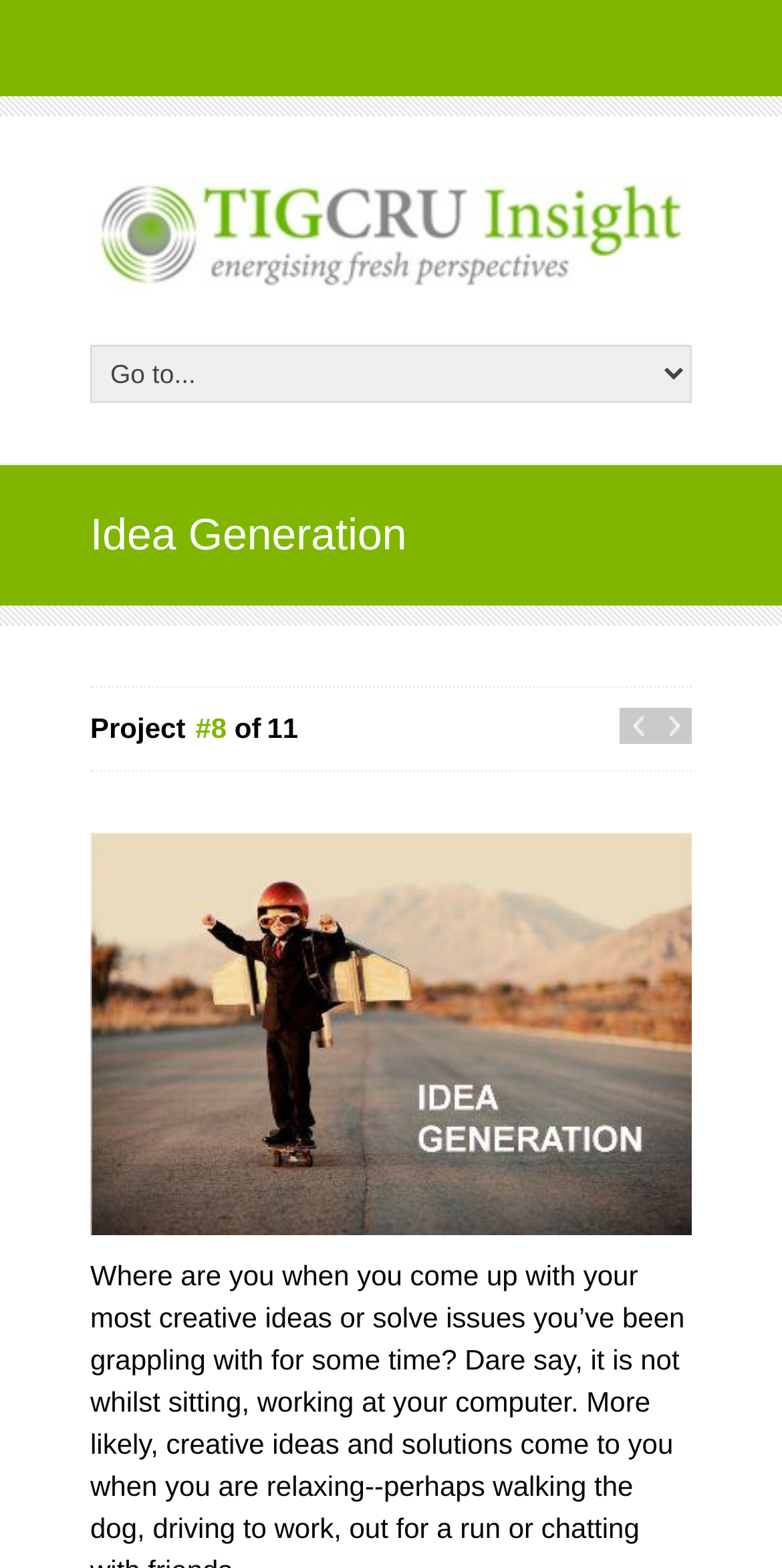What is the theme of the image?
Answer with a single word or phrase by referring to the visual content.

Idea generation